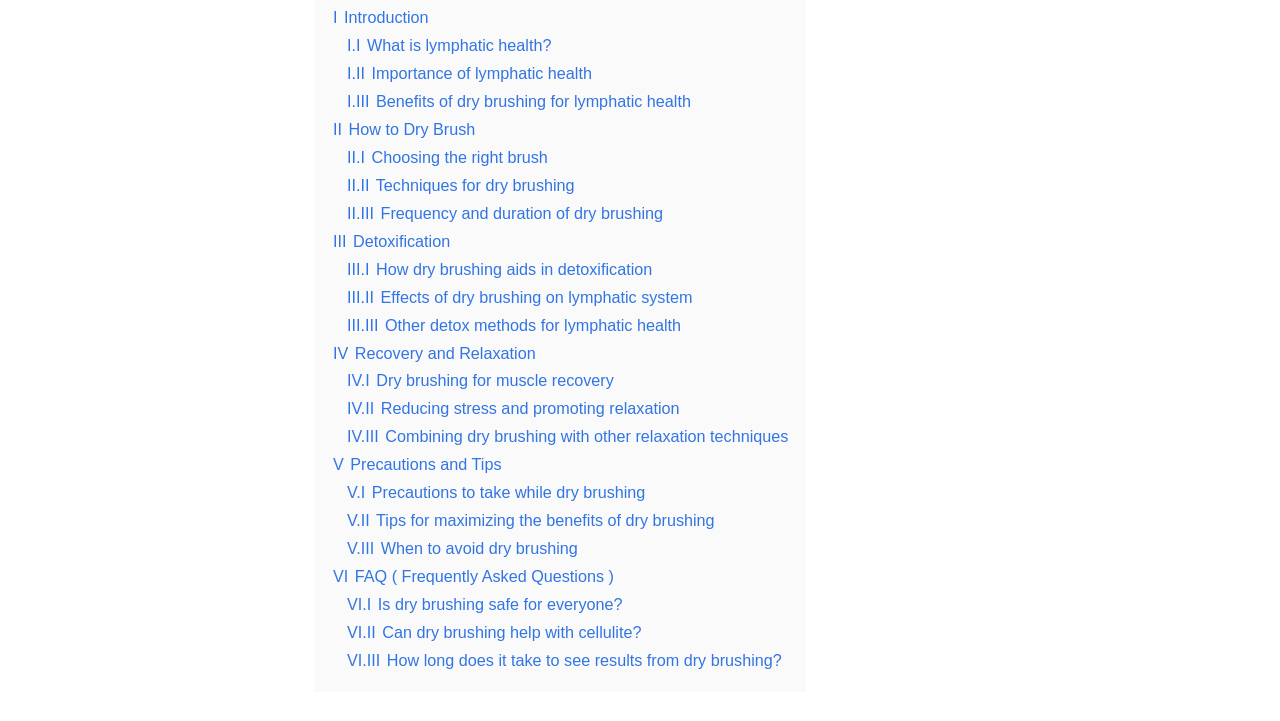Using the element description: "III Detoxification", determine the bounding box coordinates for the specified UI element. The coordinates should be four float numbers between 0 and 1, [left, top, right, bottom].

[0.26, 0.322, 0.352, 0.347]